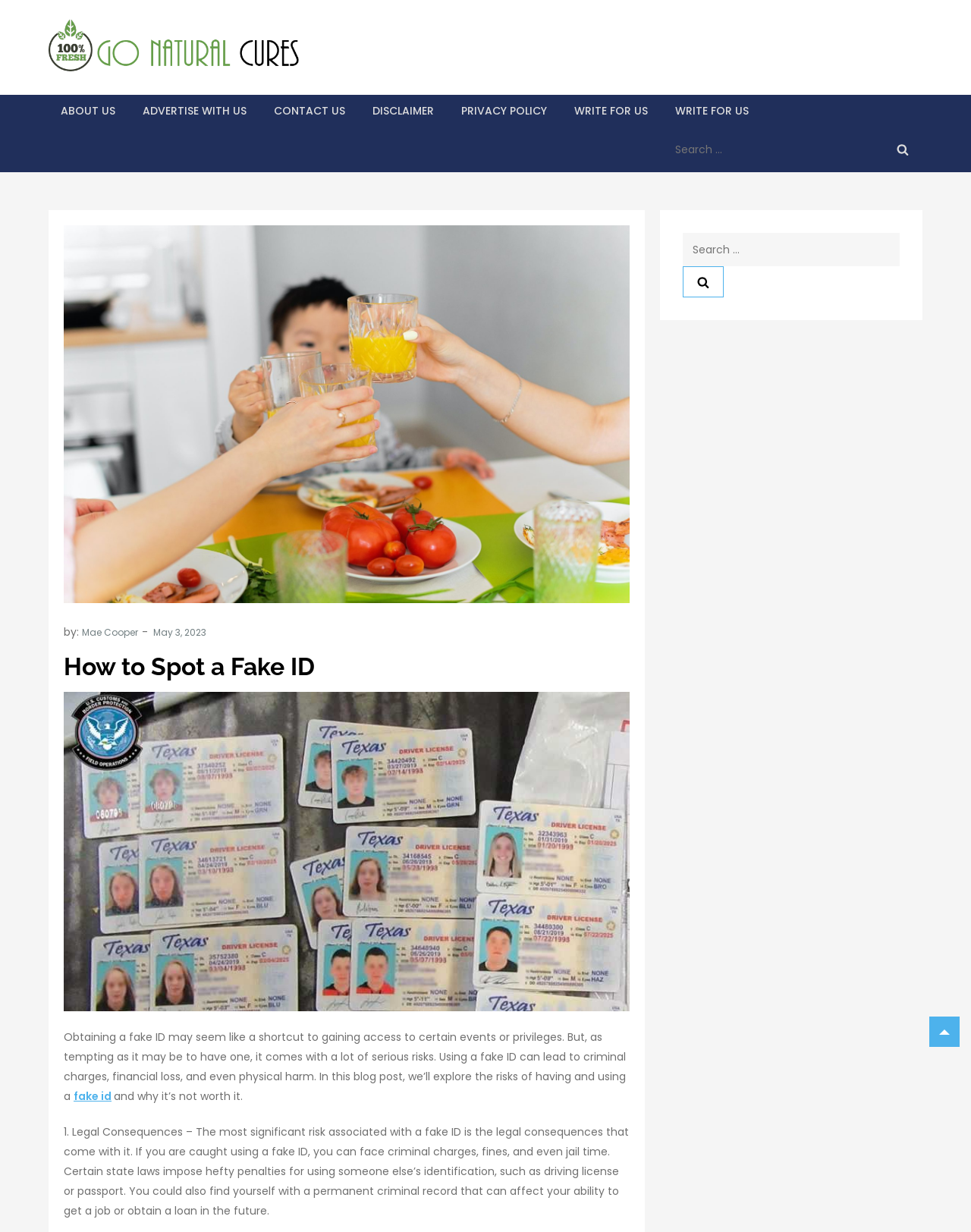Determine the bounding box for the UI element described here: "Write for Us".

[0.683, 0.077, 0.784, 0.103]